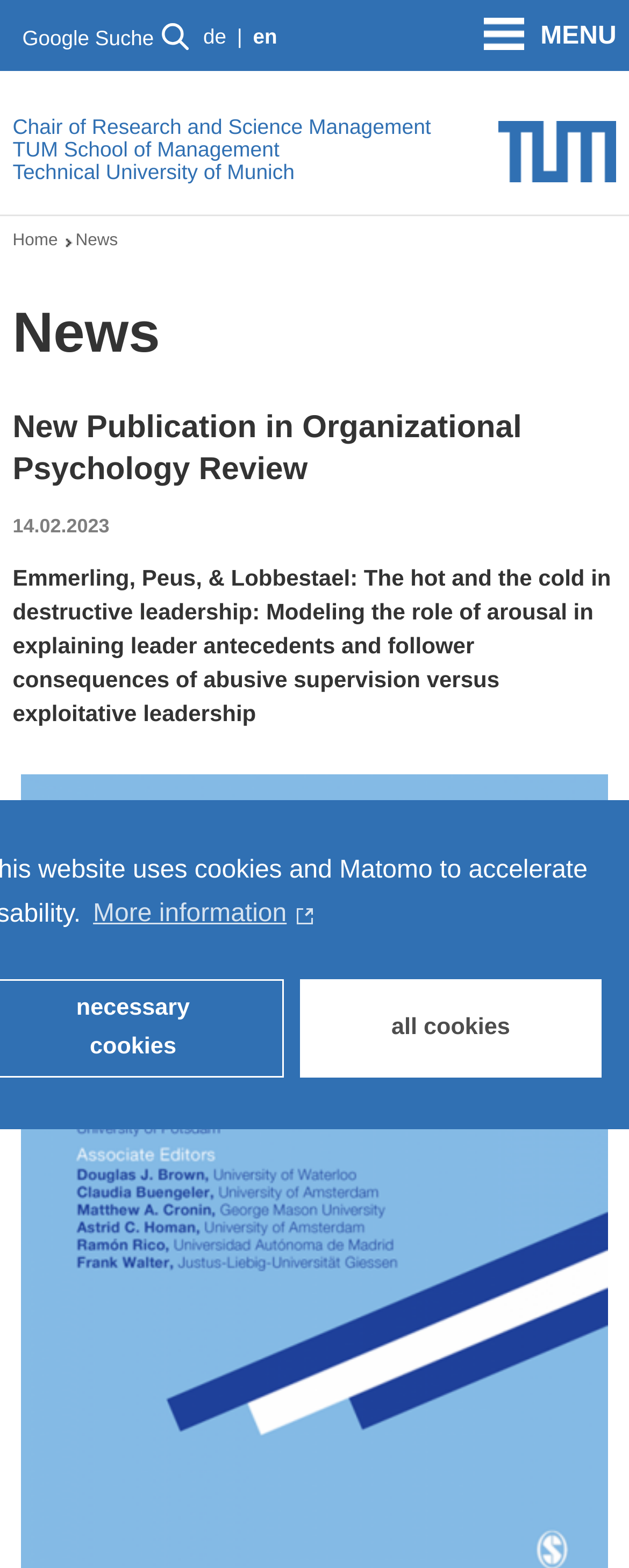How many breadcrumbs are there?
Please elaborate on the answer to the question with detailed information.

I counted the number of breadcrumbs under the 'breadcrumbs' section, which are 'Home' and 'News'.